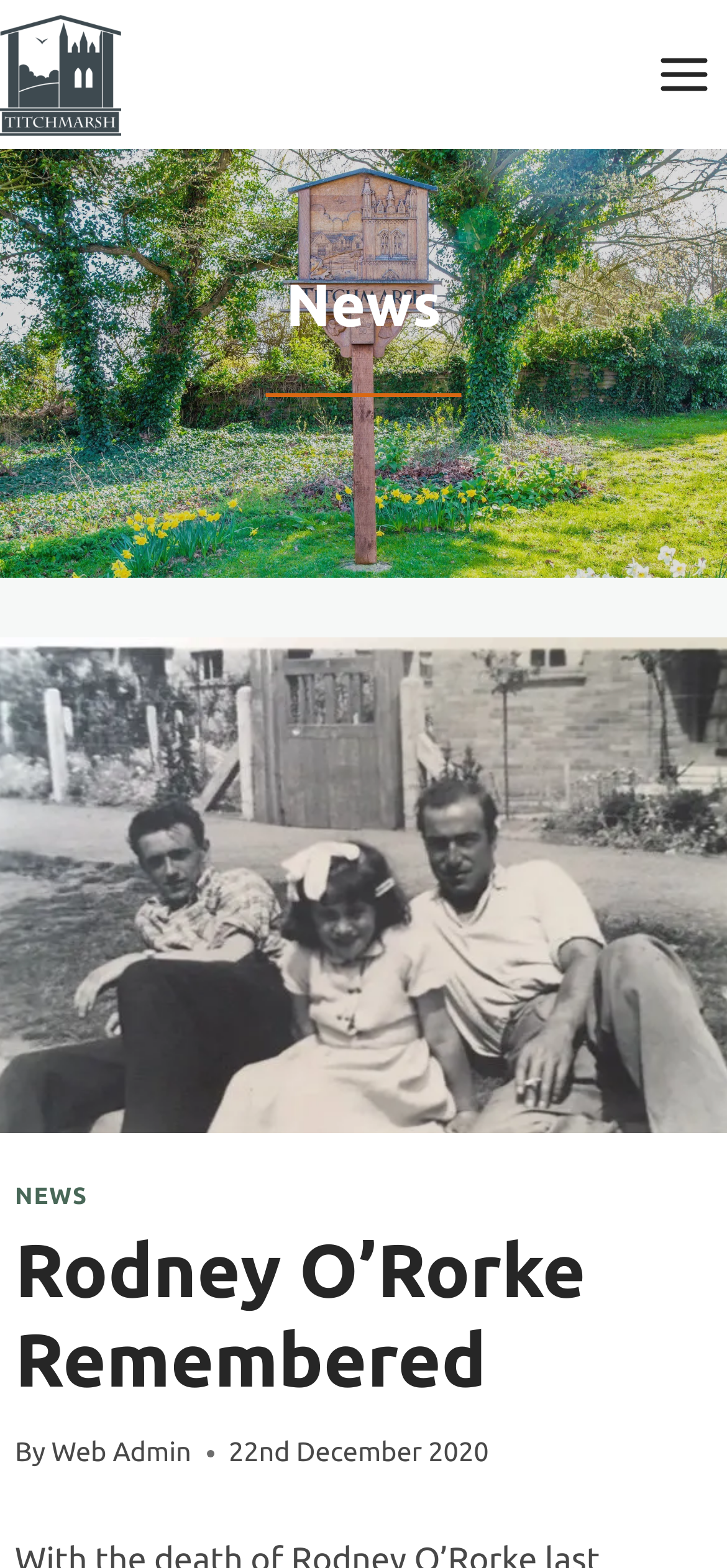Provide a one-word or brief phrase answer to the question:
What is the category of the article?

News